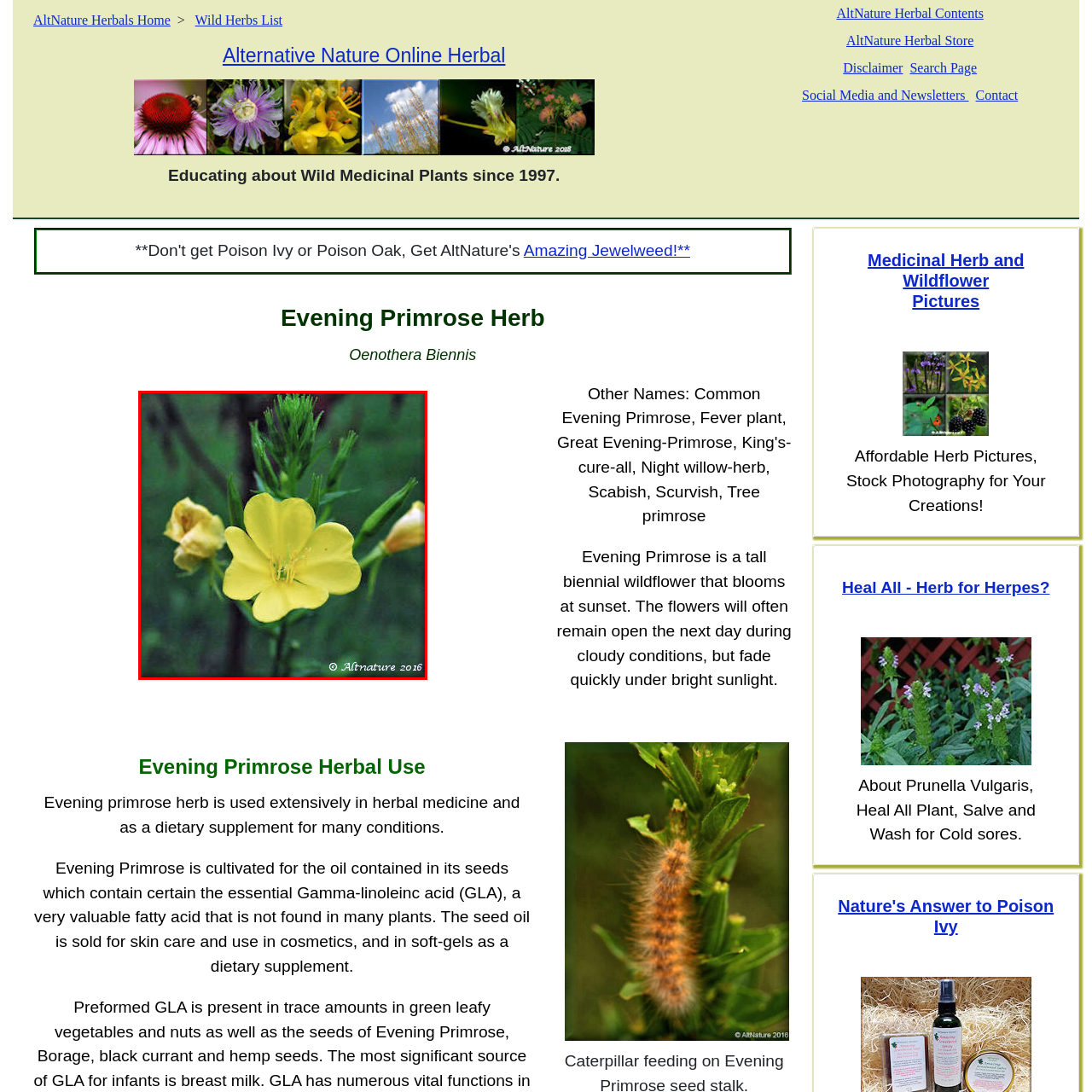Thoroughly describe the contents of the picture within the red frame.

The image showcases a vibrant Evening Primrose flower, scientifically known as Oenothera biennis. This biennial wildflower is characterized by its stunning yellow blooms, which typically open during the evening and may linger into the following day under cloudy conditions. In the foreground, the large, fully opened flower is prominently displayed, surrounded by several budding flowers and foliage. The delicate petals of the Evening Primrose are a bright yellow, adding a splash of color to its green surroundings. This plant is not only a beautiful addition to any wildflower garden but is also valued for its medicinal uses, particularly its seeds, which are rich in gamma-linolenic acid (GLA), an essential fatty acid beneficial for skin care and dietary supplements. The backdrop is softly blurred, highlighting the intricate details of the flower and emphasizing its natural beauty.